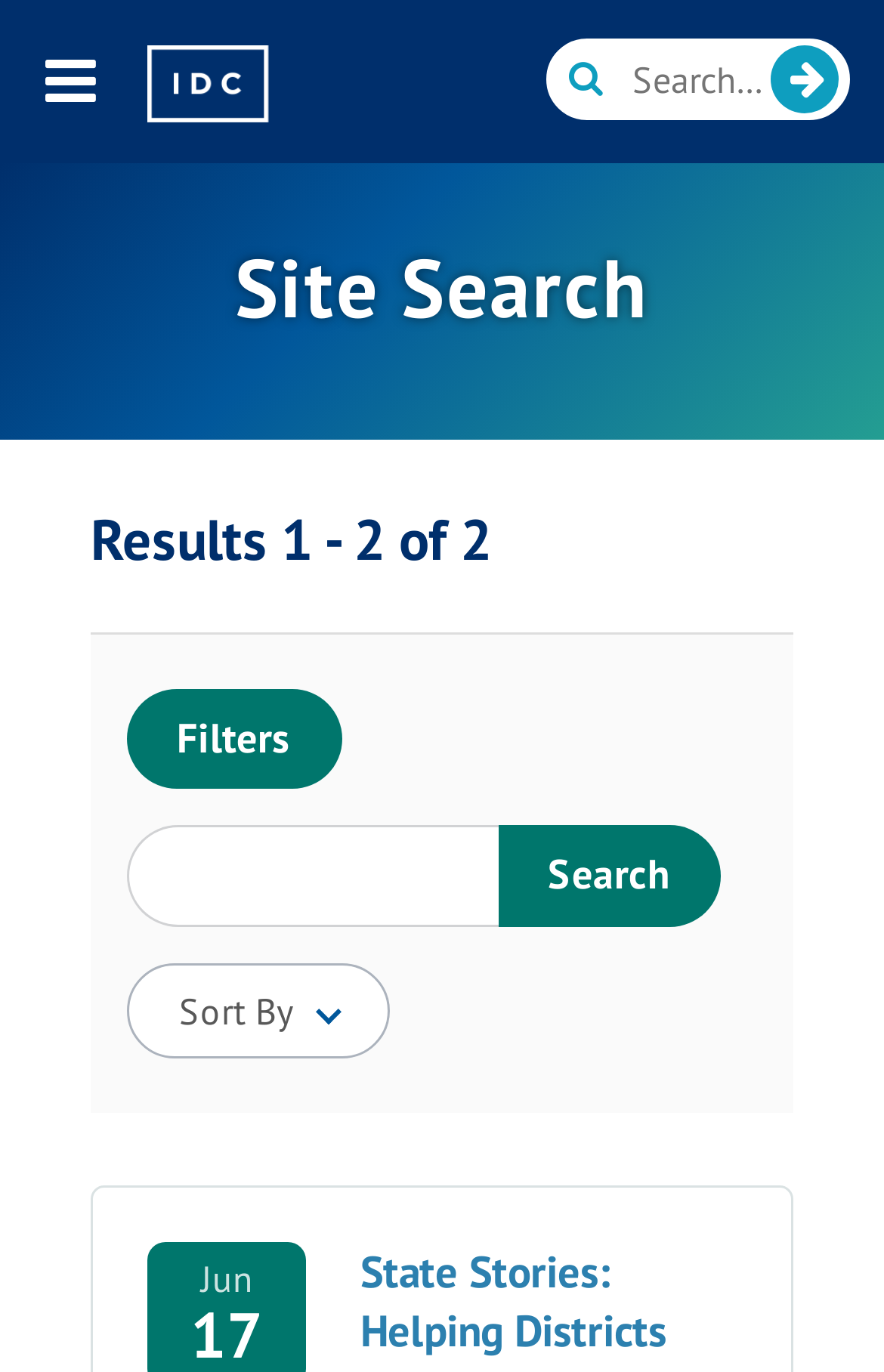Please respond to the question with a concise word or phrase:
What is the logo of the website?

Site Logo